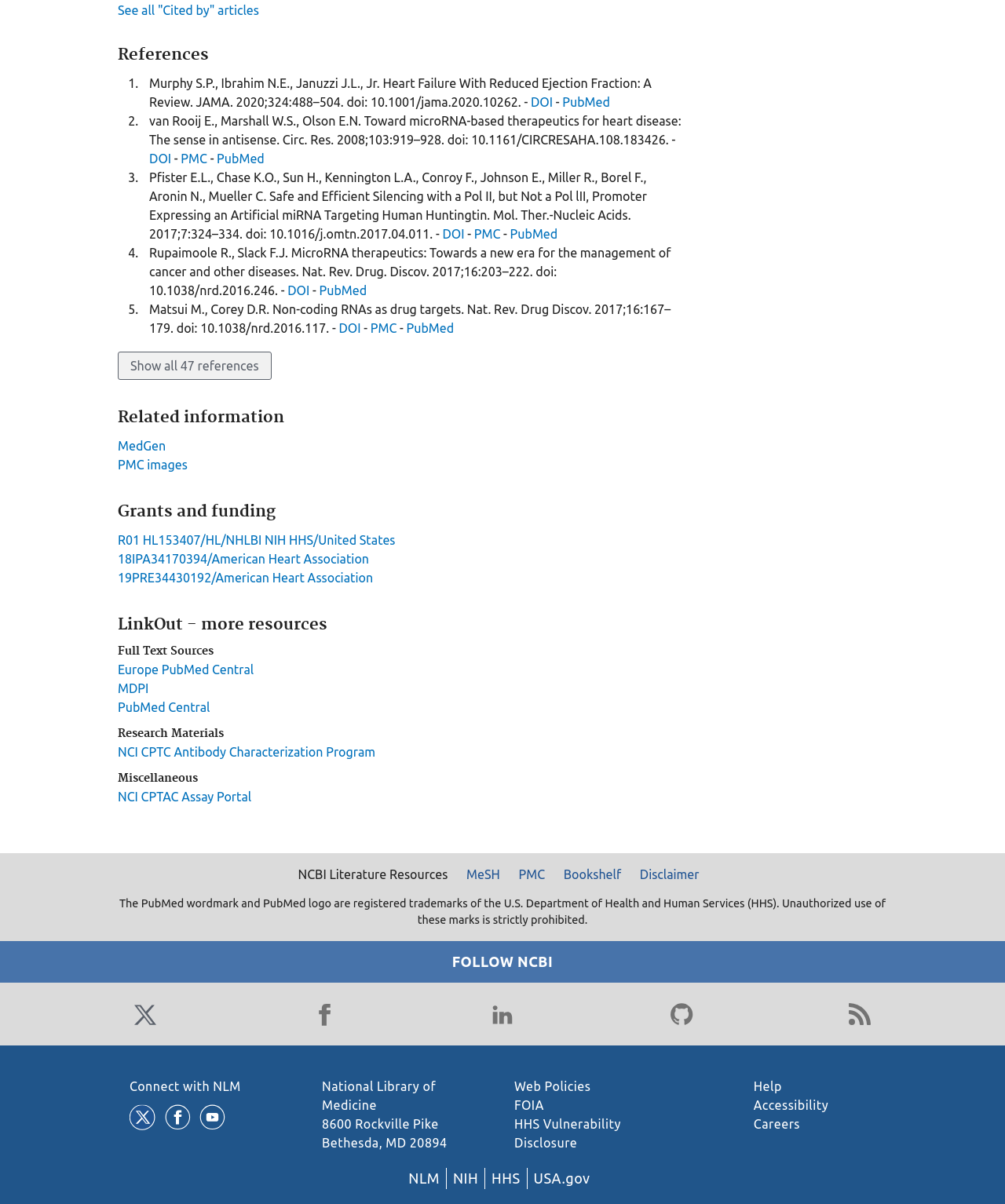Carefully examine the image and provide an in-depth answer to the question: What is the text of the disclaimer at the bottom of the page?

I scrolled down to the bottom of the page and found the disclaimer, which states 'The PubMed wordmark and PubMed logo are registered trademarks of the U.S. Department of Health and Human Services (HHS). Unauthorized use of these marks is strictly prohibited.'